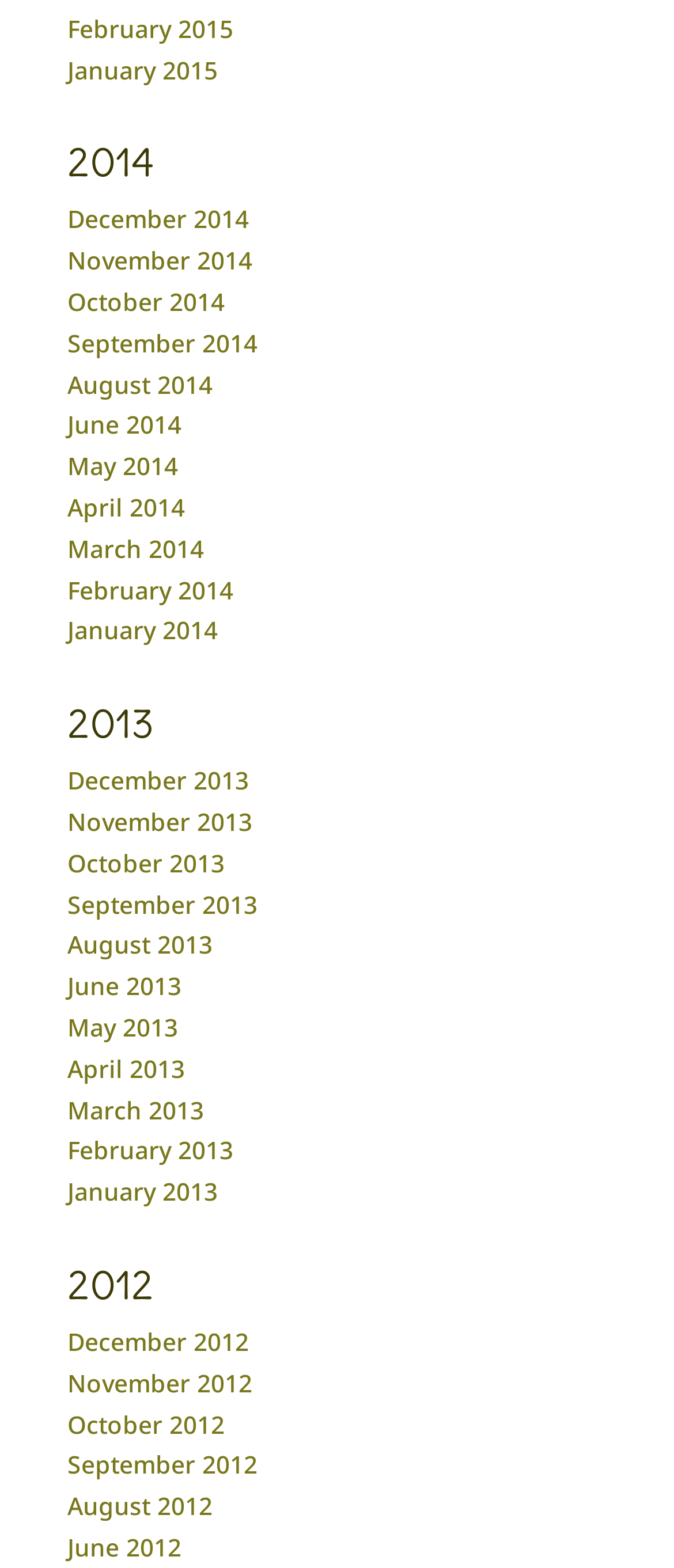Using the given description, provide the bounding box coordinates formatted as (top-left x, top-left y, bottom-right x, bottom-right y), with all values being floating point numbers between 0 and 1. Description: January 2014

[0.1, 0.392, 0.323, 0.412]